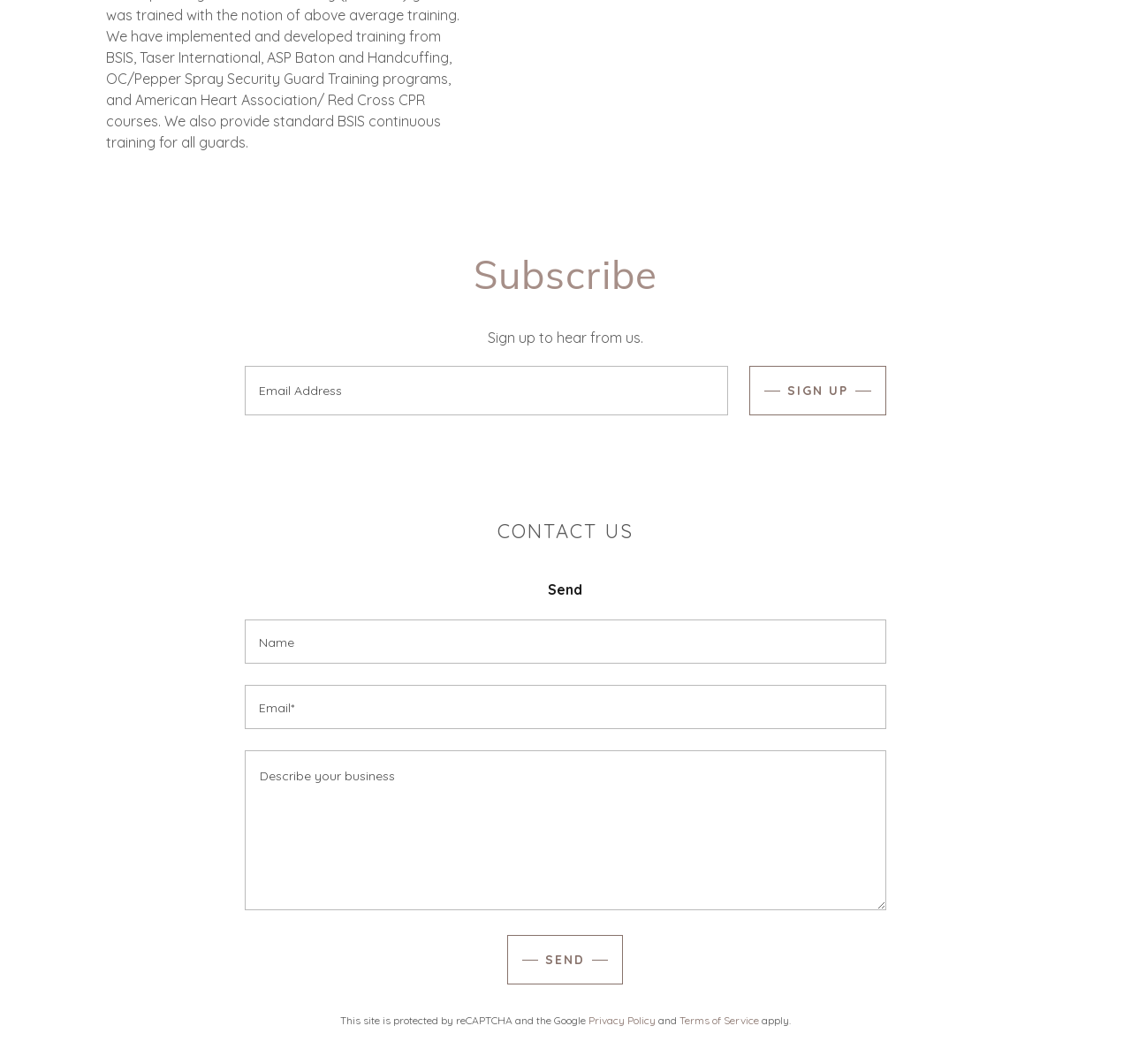From the given element description: "parent_node: Email*", find the bounding box for the UI element. Provide the coordinates as four float numbers between 0 and 1, in the order [left, top, right, bottom].

[0.217, 0.644, 0.783, 0.685]